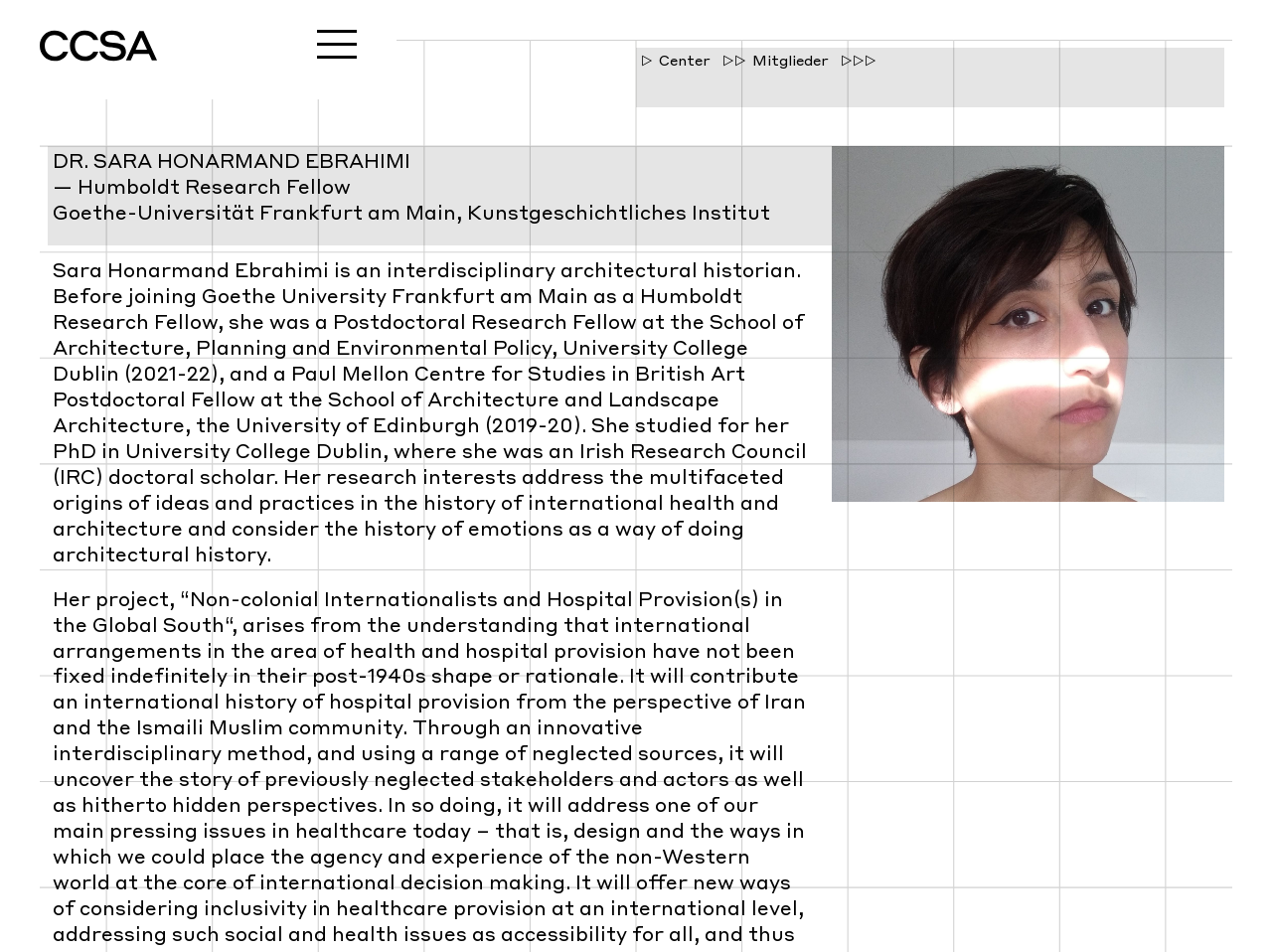Please give a short response to the question using one word or a phrase:
What is the topic of her research?

History of international health and architecture